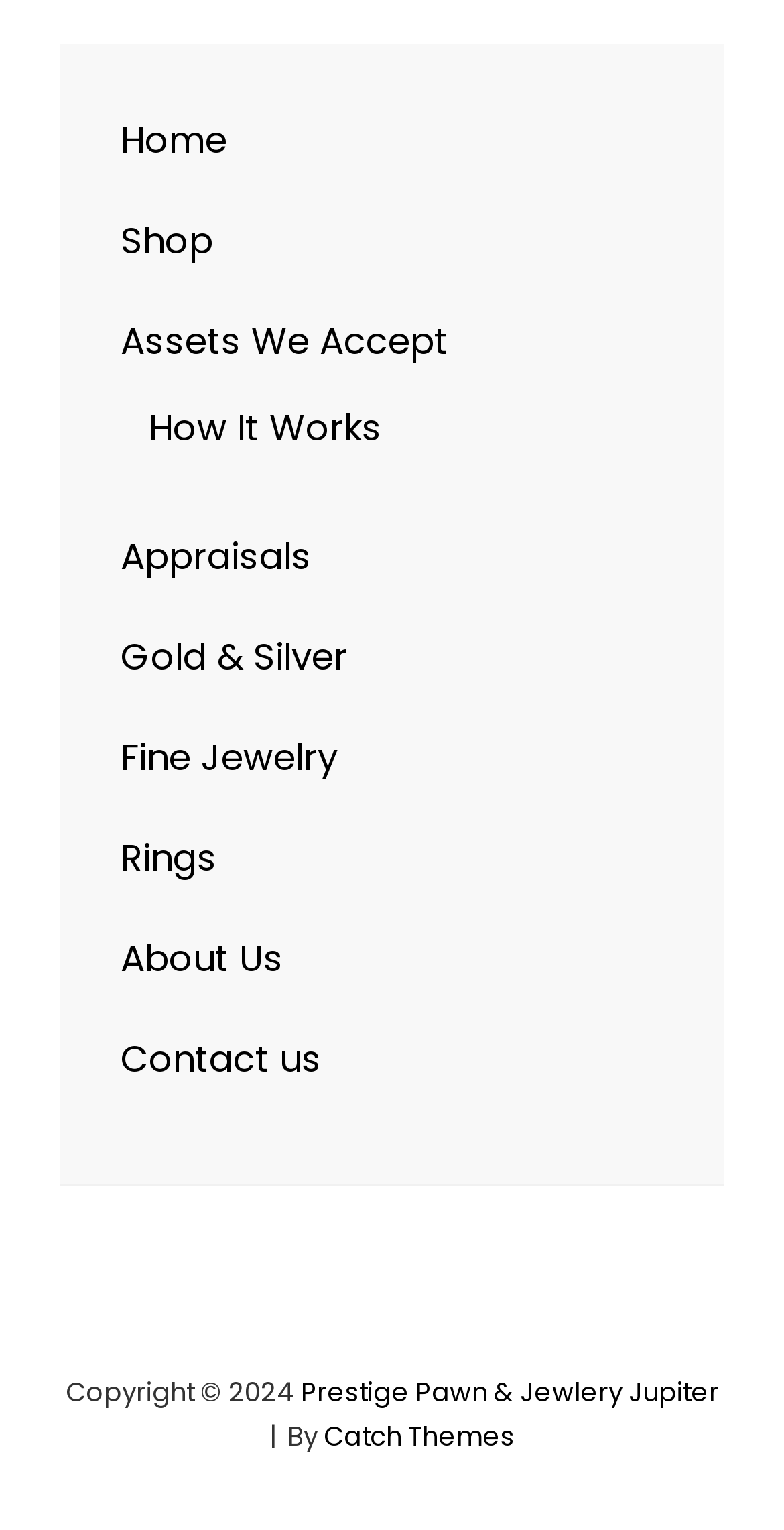Provide your answer in a single word or phrase: 
What is the copyright year mentioned on the webpage?

2024